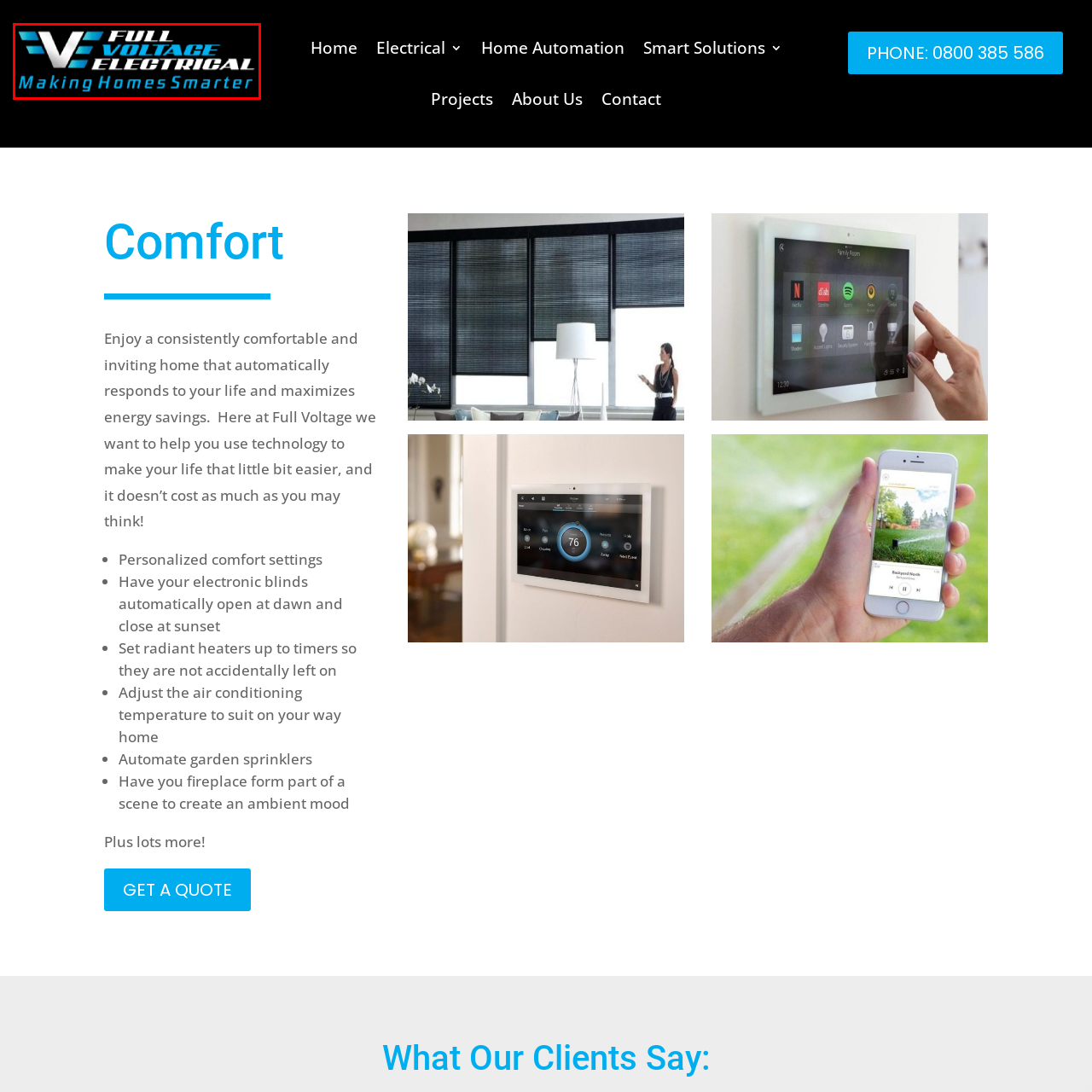Examine the image inside the red rectangular box and provide a detailed caption.

The image showcases the logo of "Full Voltage Electrical," prominently featuring the brand name in bold, stylized text that conveys a modern and dynamic feel. The logo combines elements of electric blue and metallic silver, emphasizing the company's focus on innovation in electrical solutions. Below the primary logo, the tagline "Making Homes Smarter" highlights their commitment to enhancing home automation and efficiency. This imagery reflects the brand's mission to provide advanced technological solutions for comfortable and intelligent living spaces.